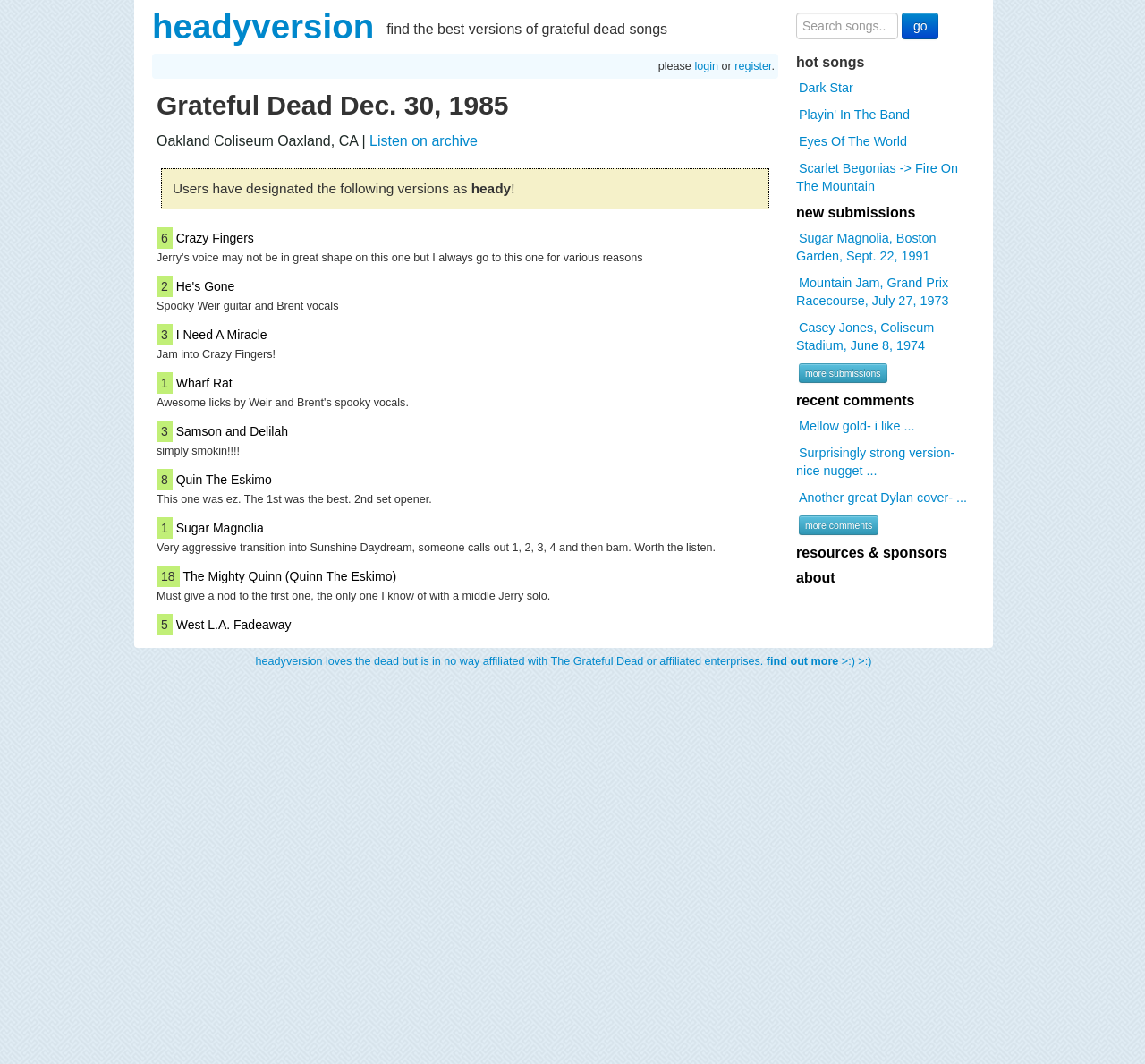Based on what you see in the screenshot, provide a thorough answer to this question: What is the date of the Grateful Dead concert?

The date of the Grateful Dead concert is 'Dec. 30, 1985' which is mentioned in the heading 'Grateful Dead Dec. 30, 1985' on the webpage.